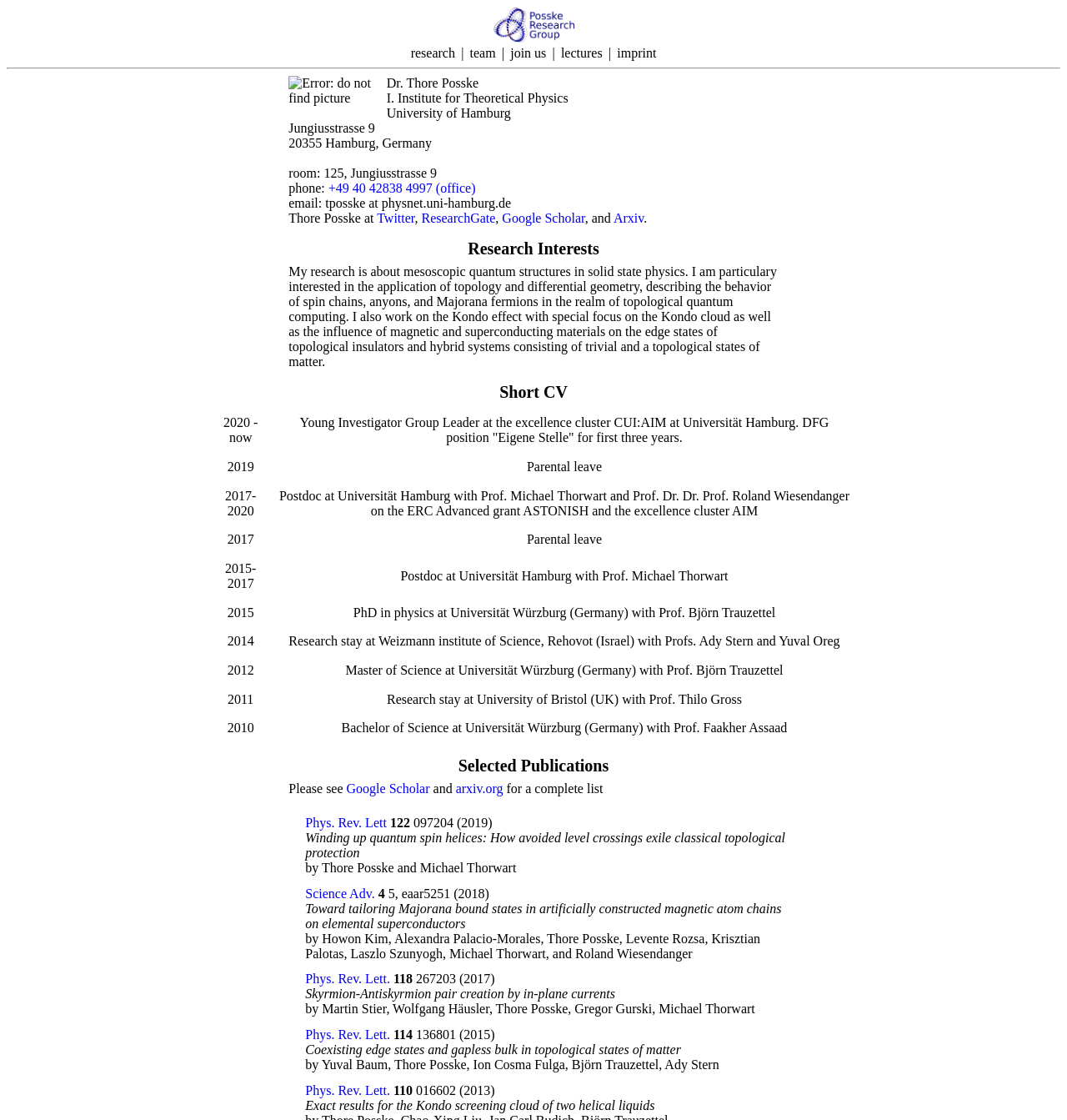Explain in detail what you observe on this webpage.

The webpage is about the Posske Research Group, led by Dr. Thore Posske. At the top, there is a horizontal separator line, followed by a row of links to different sections of the website, including "research", "team", "join us", "lectures", and "imprint". Below this row, there is a section with Dr. Posske's name, title, and affiliation, along with his contact information and social media links.

To the left of Dr. Posske's information, there is an image with an error message, indicating that the picture could not be found. Below this image, there is a section with Dr. Posske's research interests, which include mesoscopic quantum structures, topology, and differential geometry.

Further down the page, there is a section with a heading "Short CV", which contains a table with Dr. Posske's academic and professional background, including his education, research stays, and work experience.

Below the CV section, there is a heading "Selected Publications", followed by a message indicating that the complete list of publications can be found on Google Scholar and arxiv.org. There are also a few specific publications listed, with links to the articles and information about the authors and publication dates.

Overall, the webpage provides an overview of Dr. Posske's research group, his background and expertise, and his publications.